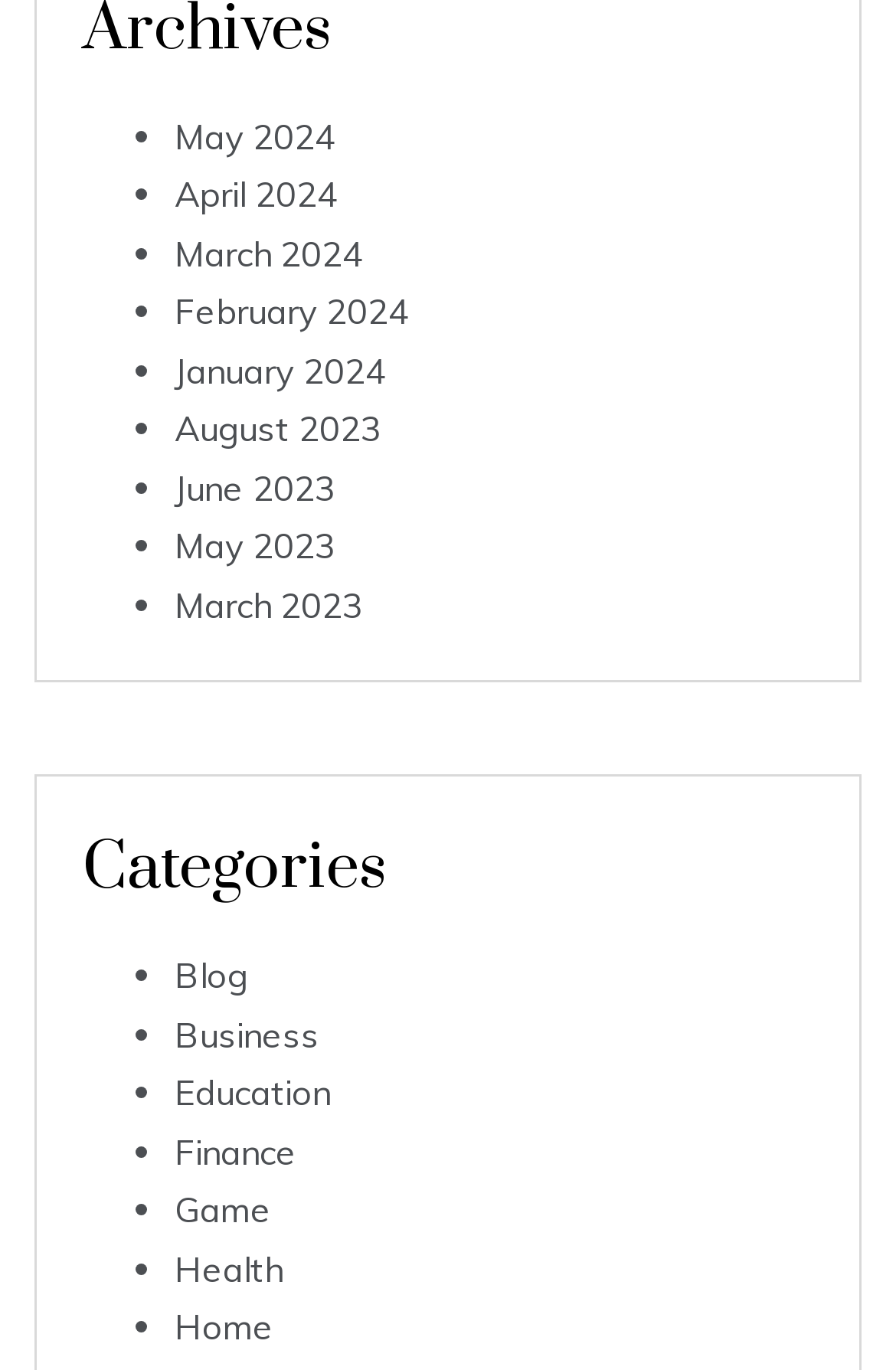How many months are listed in the first section?
Give a one-word or short phrase answer based on the image.

7